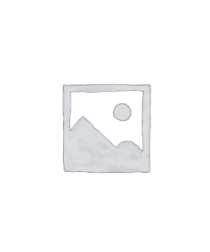Elaborate on the image by describing it in detail.

The image features a placeholder graphic commonly used in web design to signify an image that is currently unavailable. It typically displays a simple outline of a landscape scene with a sun and mountains, resembling a generic nature or scenery photo. This placeholder is presented in a muted gray shade, emphasizing that it serves as a temporary stand-in for content that has yet to be uploaded or displayed. This particular graphic is associated with the product "Briza media," a type of grass that falls under the category of "Grasses; Sedges and Rushes." It signifies the availability of information related to this plant, including its purchasable options and details, which can be found on the surrounding webpage.